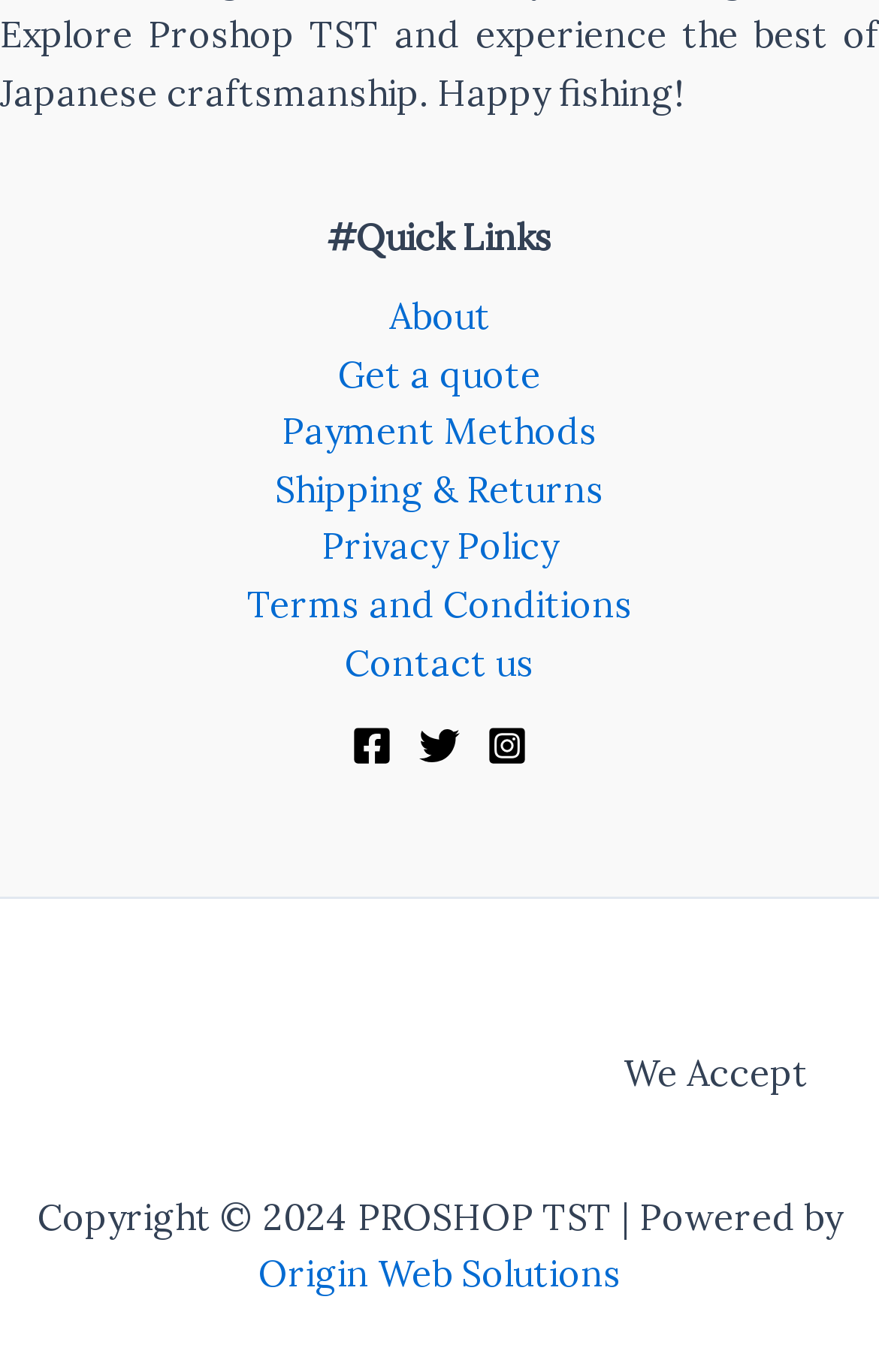Determine the bounding box coordinates of the region to click in order to accomplish the following instruction: "Check the Copyright information". Provide the coordinates as four float numbers between 0 and 1, specifically [left, top, right, bottom].

[0.042, 0.87, 0.958, 0.903]